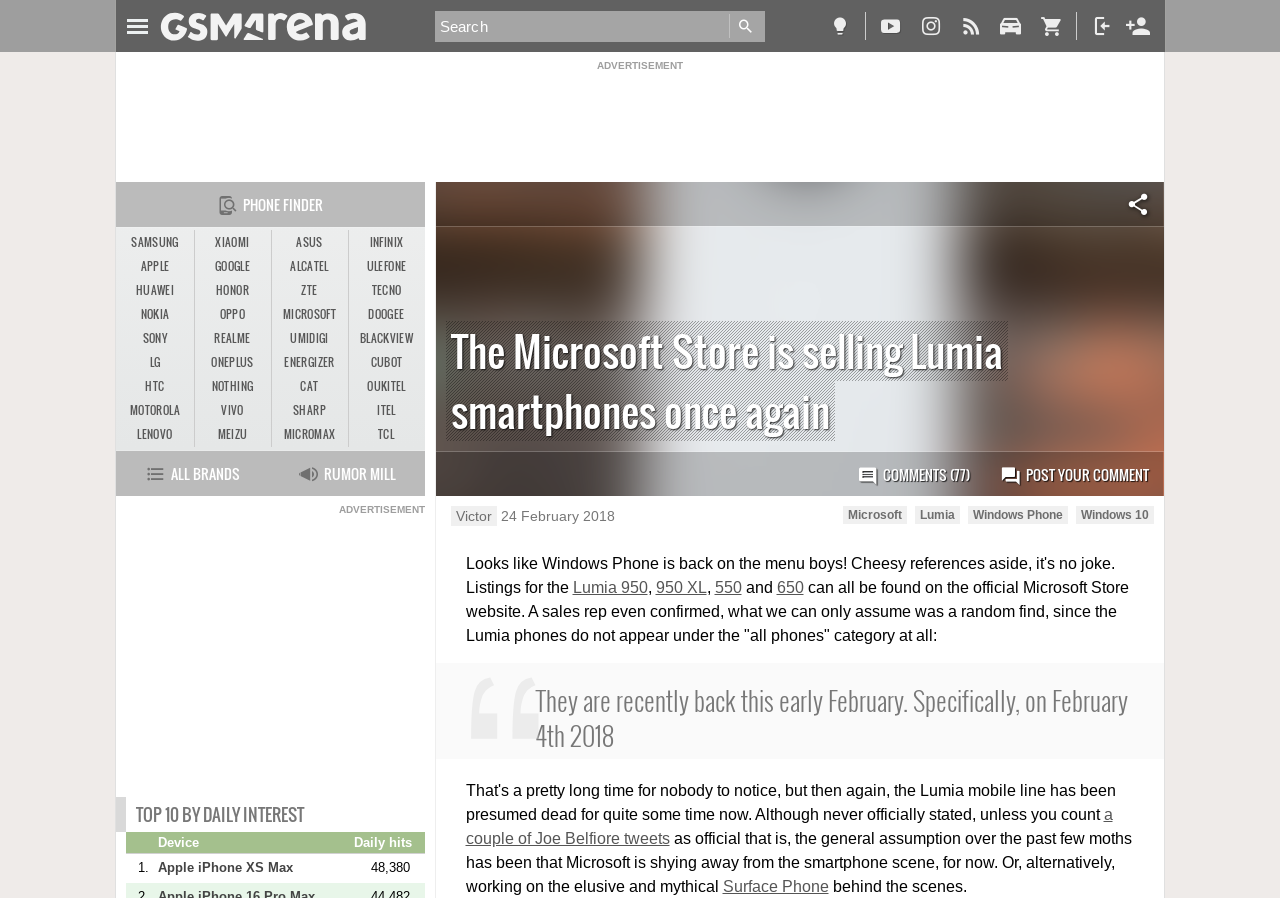Kindly provide the bounding box coordinates of the section you need to click on to fulfill the given instruction: "Toggle navigation".

[0.094, 0.0, 0.12, 0.052]